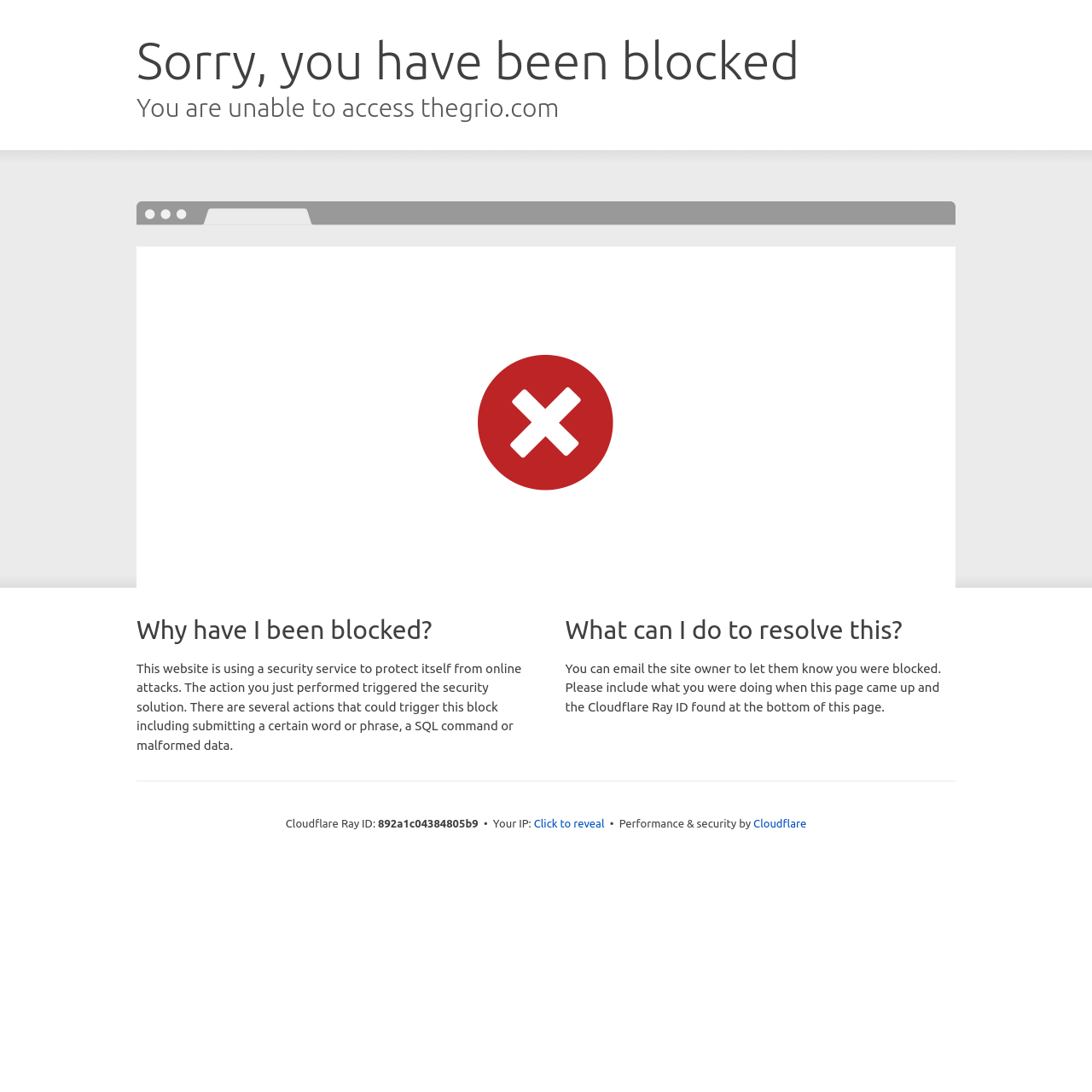Respond to the question below with a single word or phrase: What is the ID of the Cloudflare Ray?

892a1c04384805b9